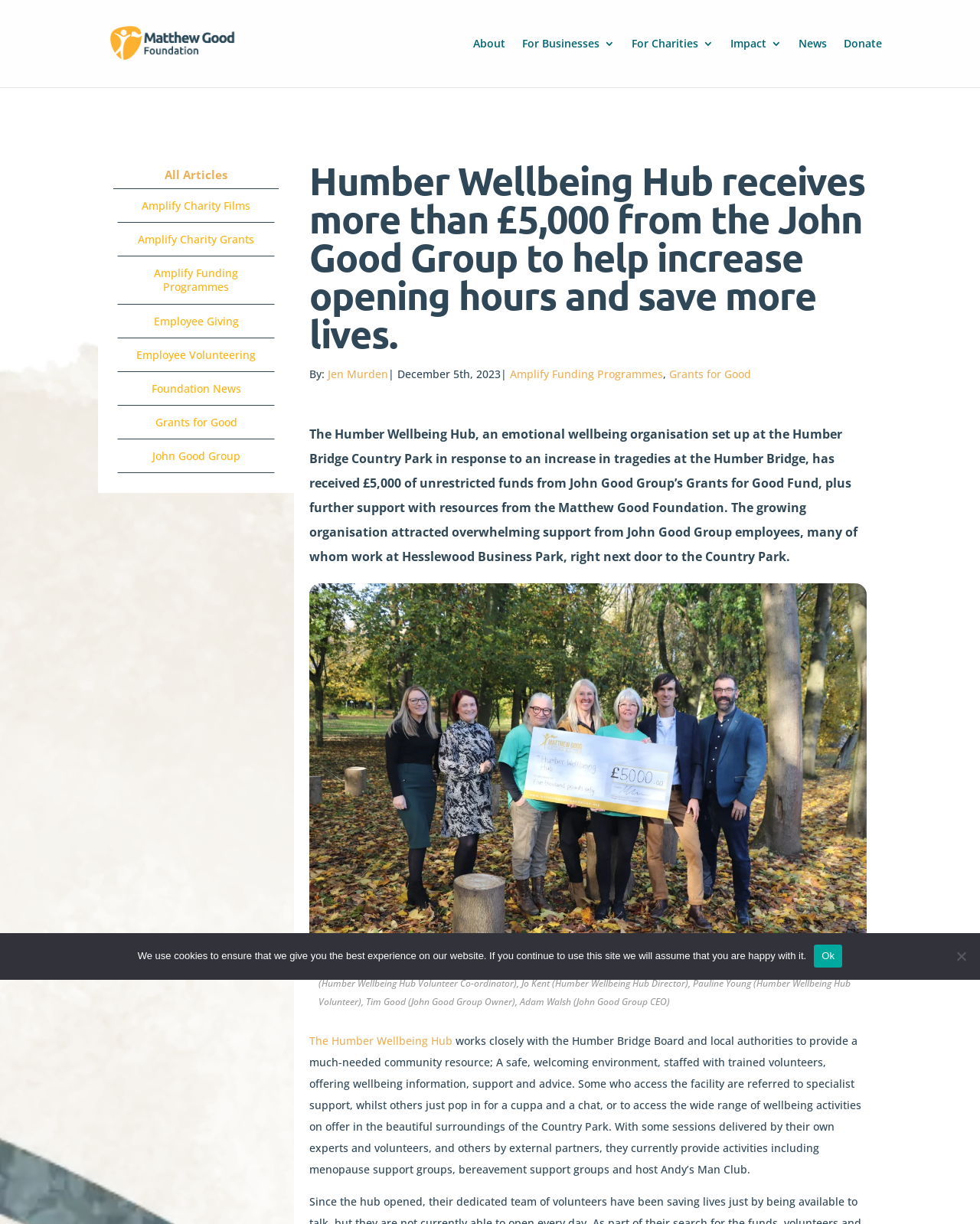Extract the text of the main heading from the webpage.

Humber Wellbeing Hub receives more than £5,000 from the John Good Group to help increase opening hours and save more lives.